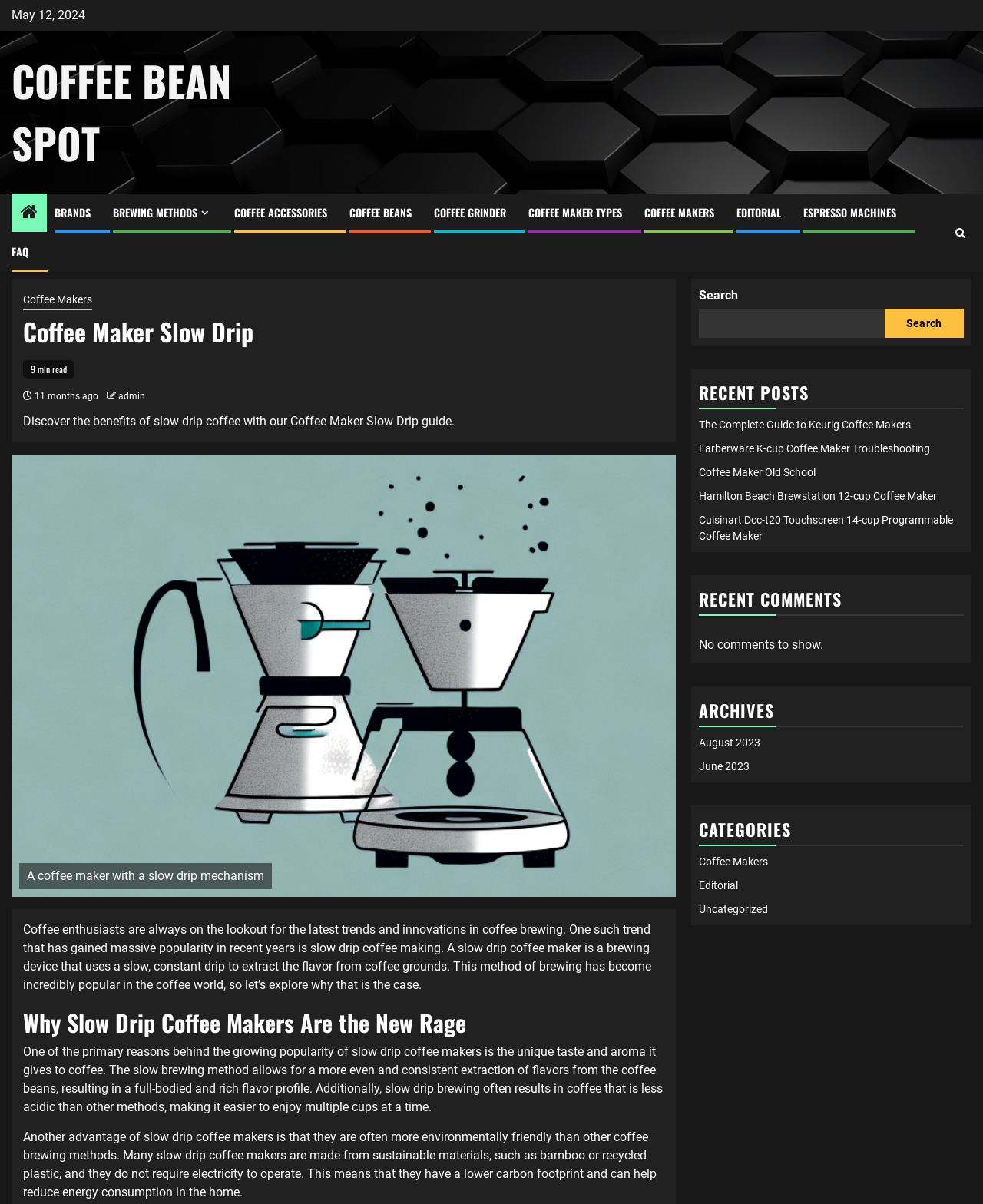Respond to the following question using a concise word or phrase: 
What is the topic of the article?

Coffee Maker Slow Drip